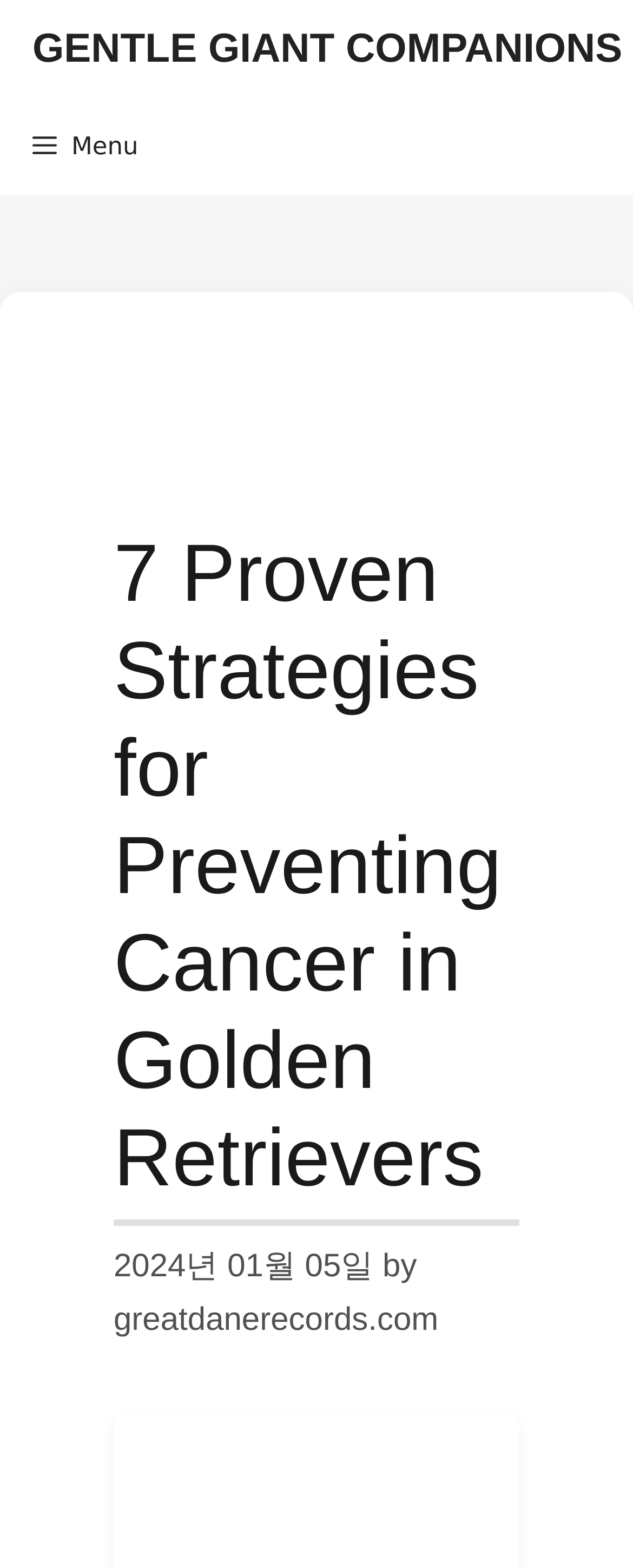Who is the author of the article?
Respond to the question with a single word or phrase according to the image.

greatdanerecords.com